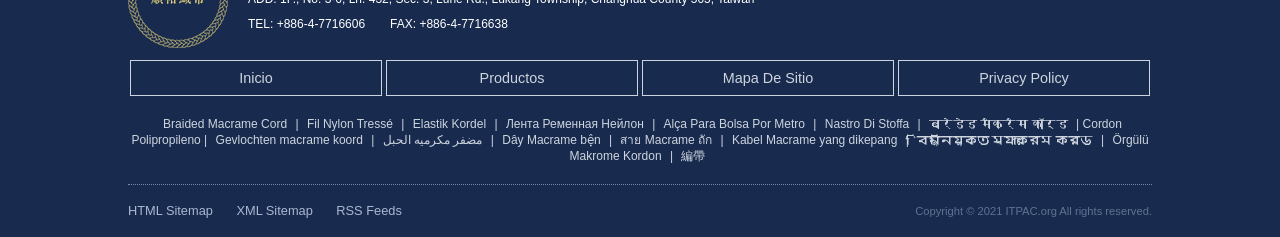Identify the bounding box coordinates of the clickable section necessary to follow the following instruction: "Check HTML Sitemap". The coordinates should be presented as four float numbers from 0 to 1, i.e., [left, top, right, bottom].

[0.1, 0.858, 0.166, 0.922]